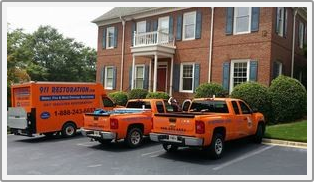Provide an in-depth description of the image.

The image showcases a bright orange fleet of vehicles belonging to 911 Restoration parked in front of a large, two-story brick building. The vehicles include two distinct pickup trucks and a service van, all prominently displaying the company's name and contact information. This scene highlights the readiness and dedication of the 911 Restoration team in providing emergency services for water damage restoration. The well-maintained surroundings suggest a professional operation, emphasizing their commitment to customer service and prompt response in the Ken Caryl area. The lush greenery and tidy landscape further enhance the inviting and professional atmosphere of the location.